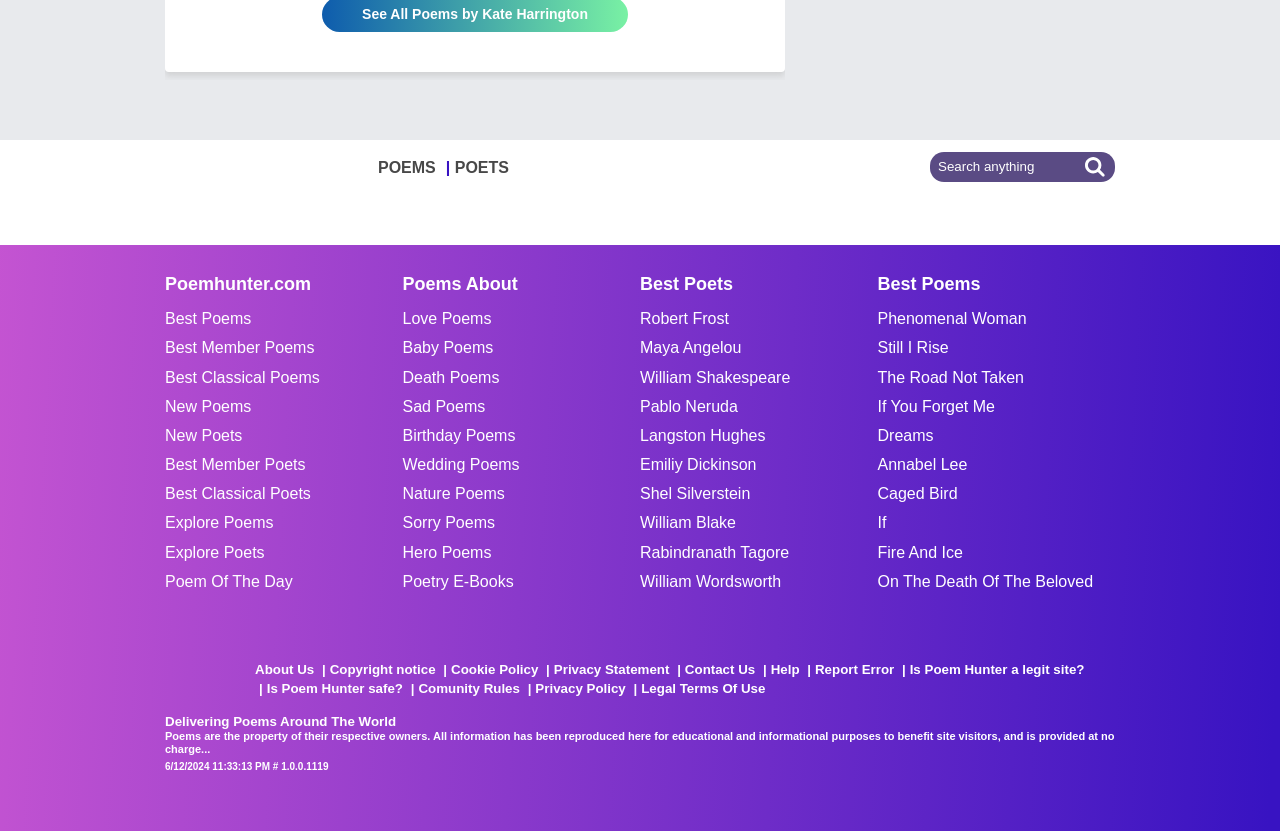Bounding box coordinates should be in the format (top-left x, top-left y, bottom-right x, bottom-right y) and all values should be floating point numbers between 0 and 1. Determine the bounding box coordinate for the UI element described as: Poem Of The Day

[0.129, 0.688, 0.314, 0.711]